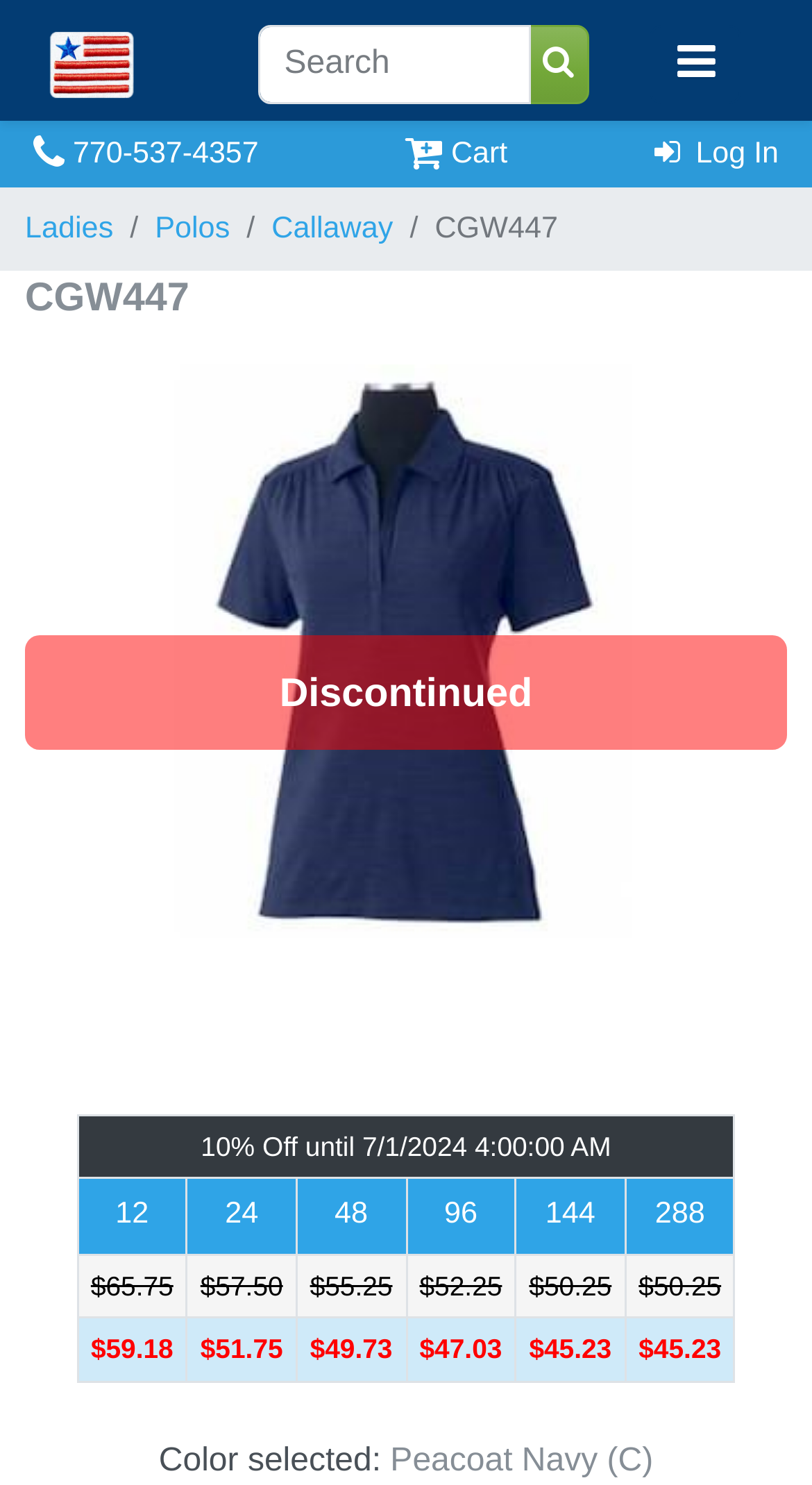Please identify the bounding box coordinates of the area that needs to be clicked to fulfill the following instruction: "Log in."

[0.806, 0.093, 0.959, 0.115]